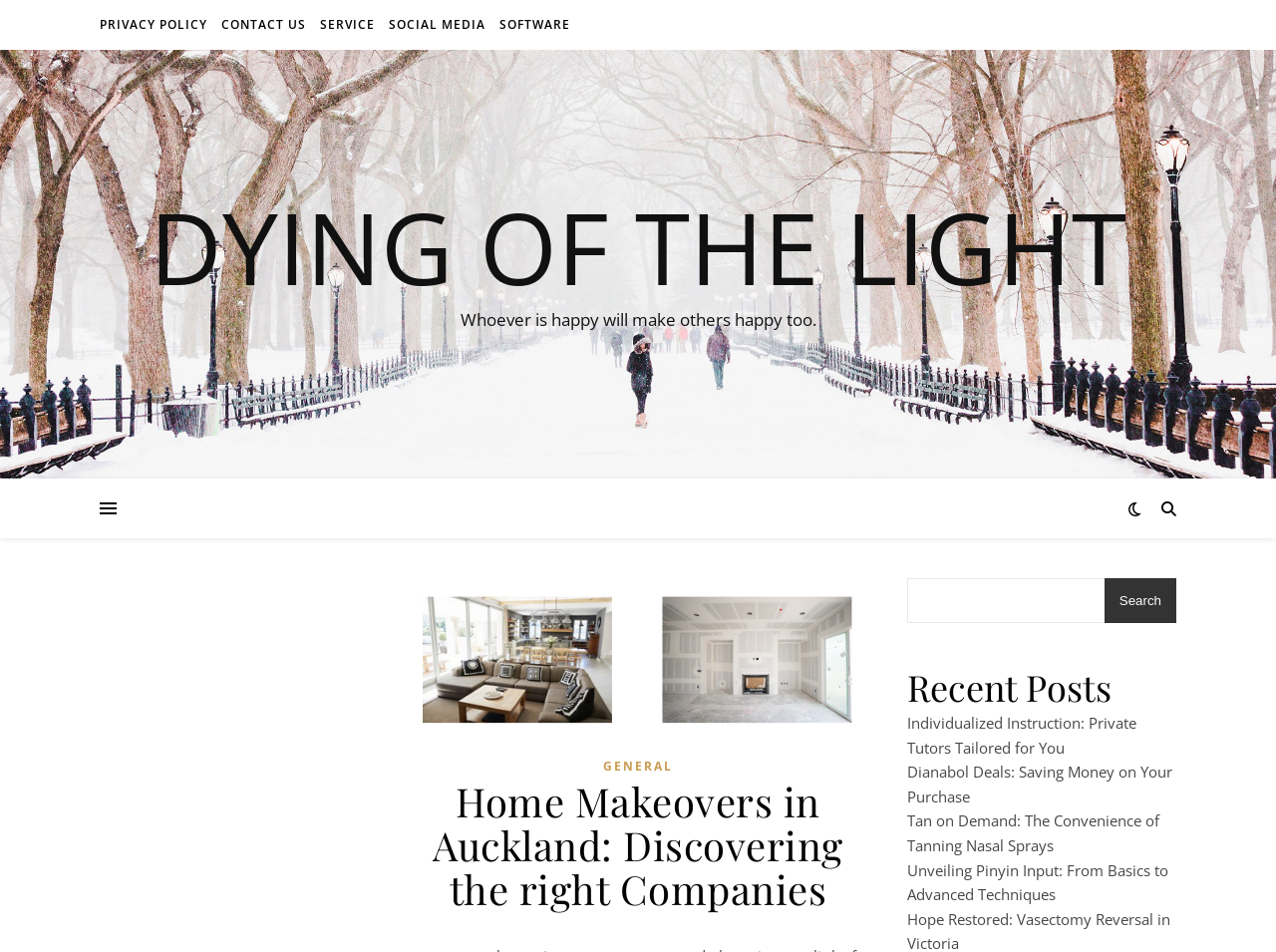Locate the bounding box coordinates of the clickable region necessary to complete the following instruction: "Search for something". Provide the coordinates in the format of four float numbers between 0 and 1, i.e., [left, top, right, bottom].

[0.711, 0.607, 0.922, 0.654]